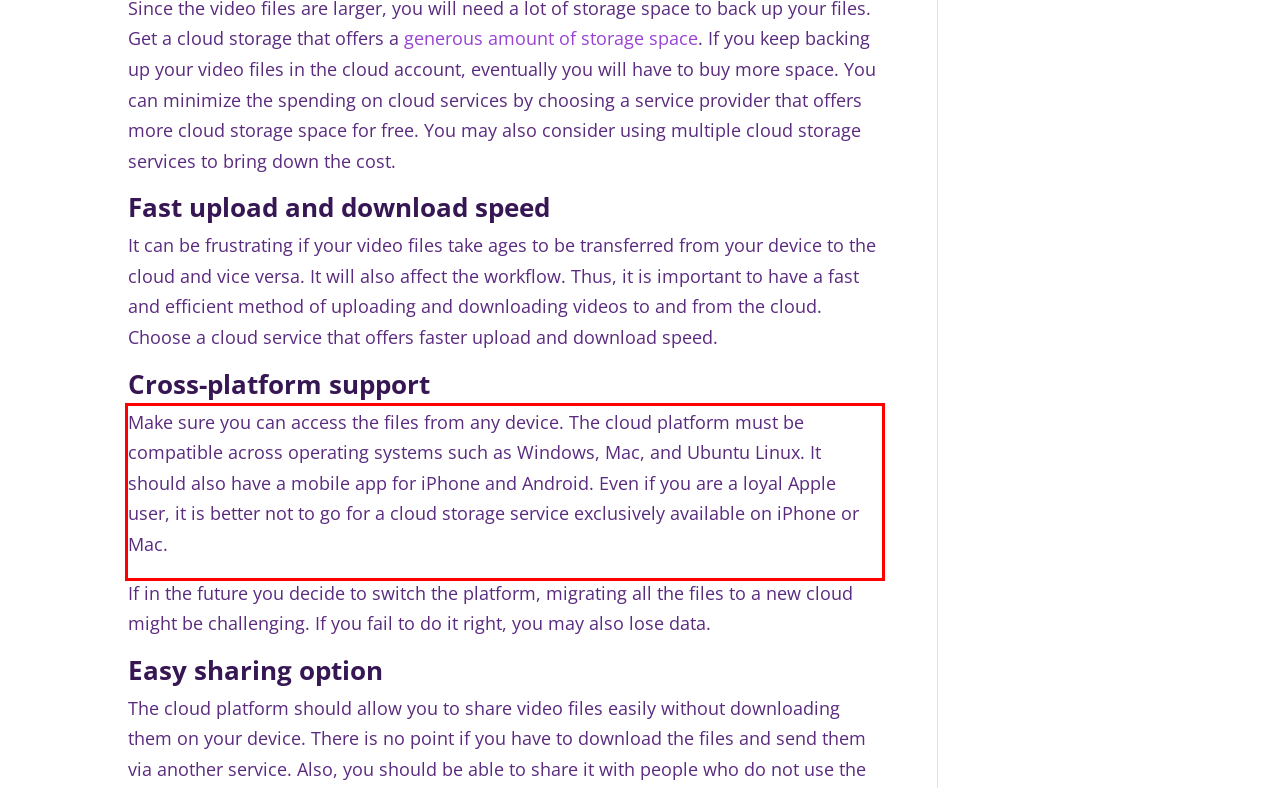Identify the red bounding box in the webpage screenshot and perform OCR to generate the text content enclosed.

Make sure you can access the files from any device. The cloud platform must be compatible across operating systems such as Windows, Mac, and Ubuntu Linux. It should also have a mobile app for iPhone and Android. Even if you are a loyal Apple user, it is better not to go for a cloud storage service exclusively available on iPhone or Mac.